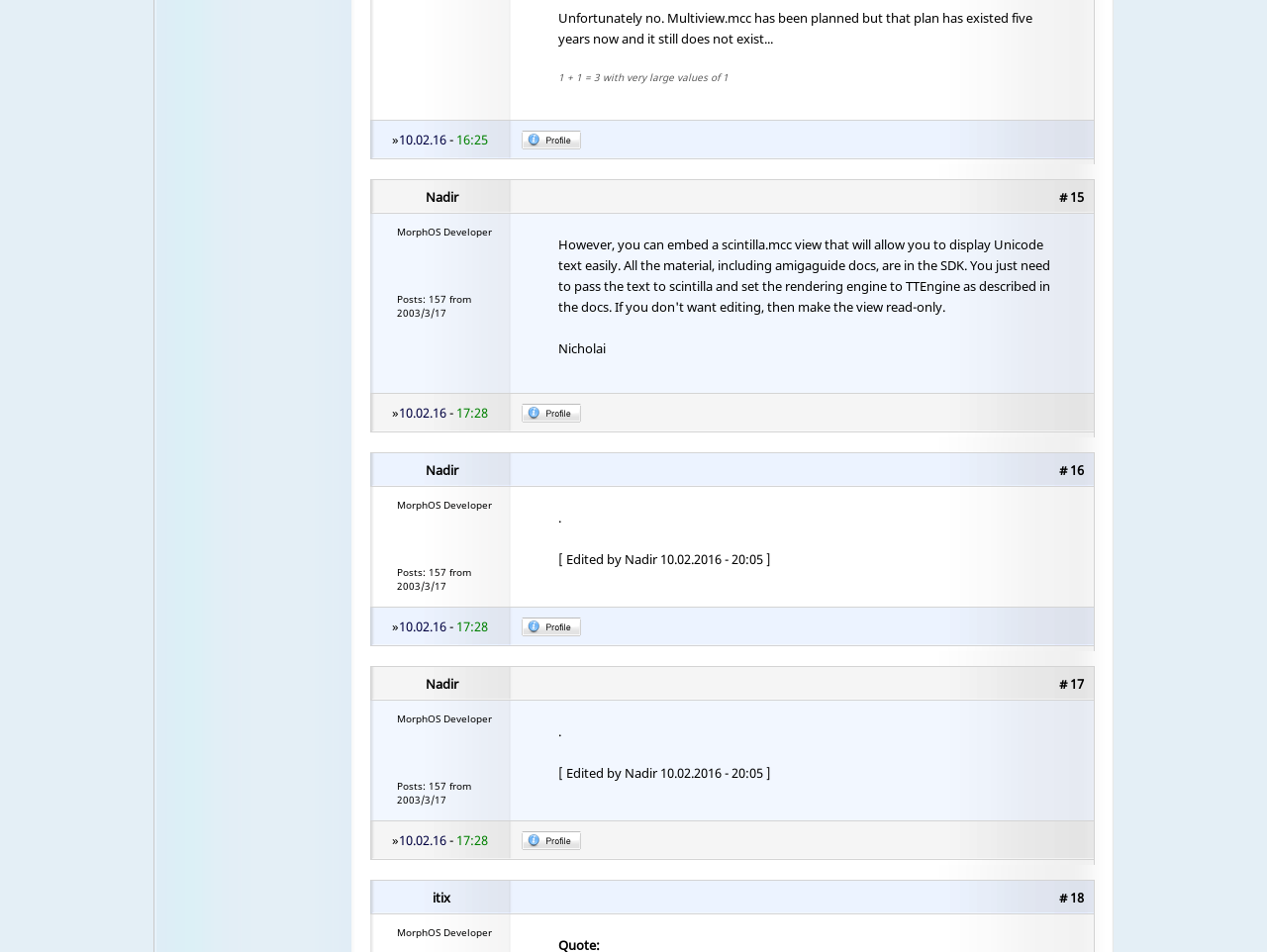Locate the UI element described by alt="Profile" and provide its bounding box coordinates. Use the format (top-left x, top-left y, bottom-right x, bottom-right y) with all values as floating point numbers between 0 and 1.

[0.412, 0.143, 0.459, 0.162]